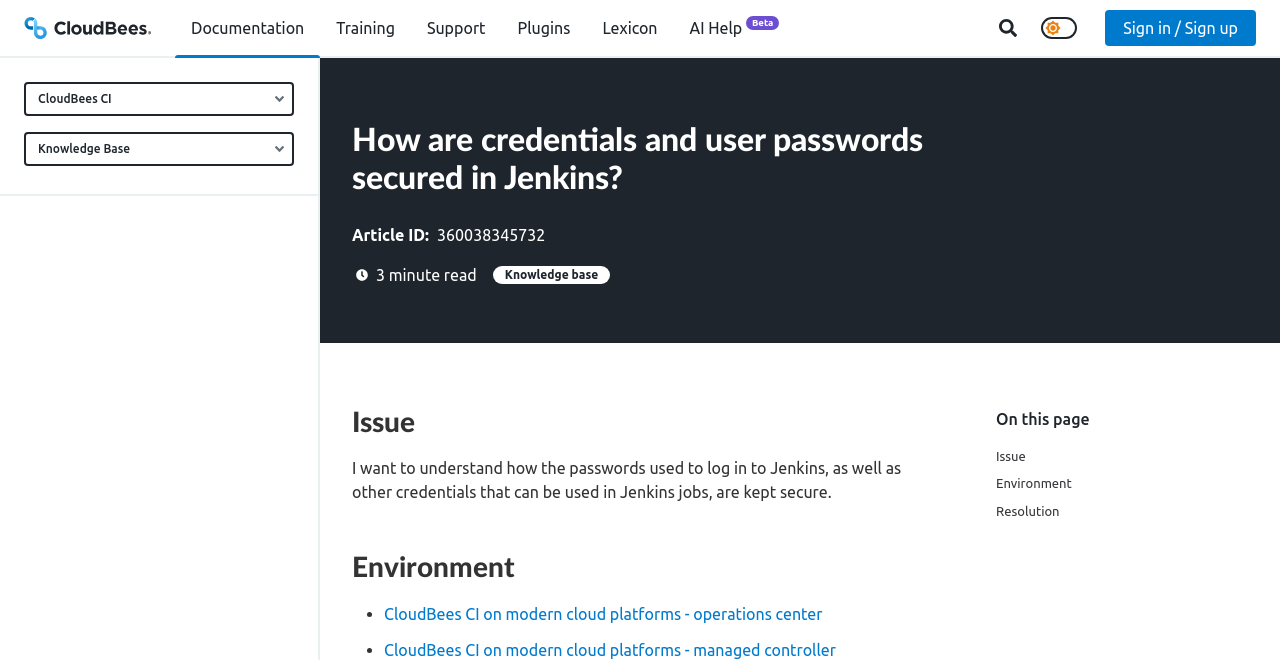Please specify the bounding box coordinates of the region to click in order to perform the following instruction: "Go to The Tech Buyer's Guru homepage".

None